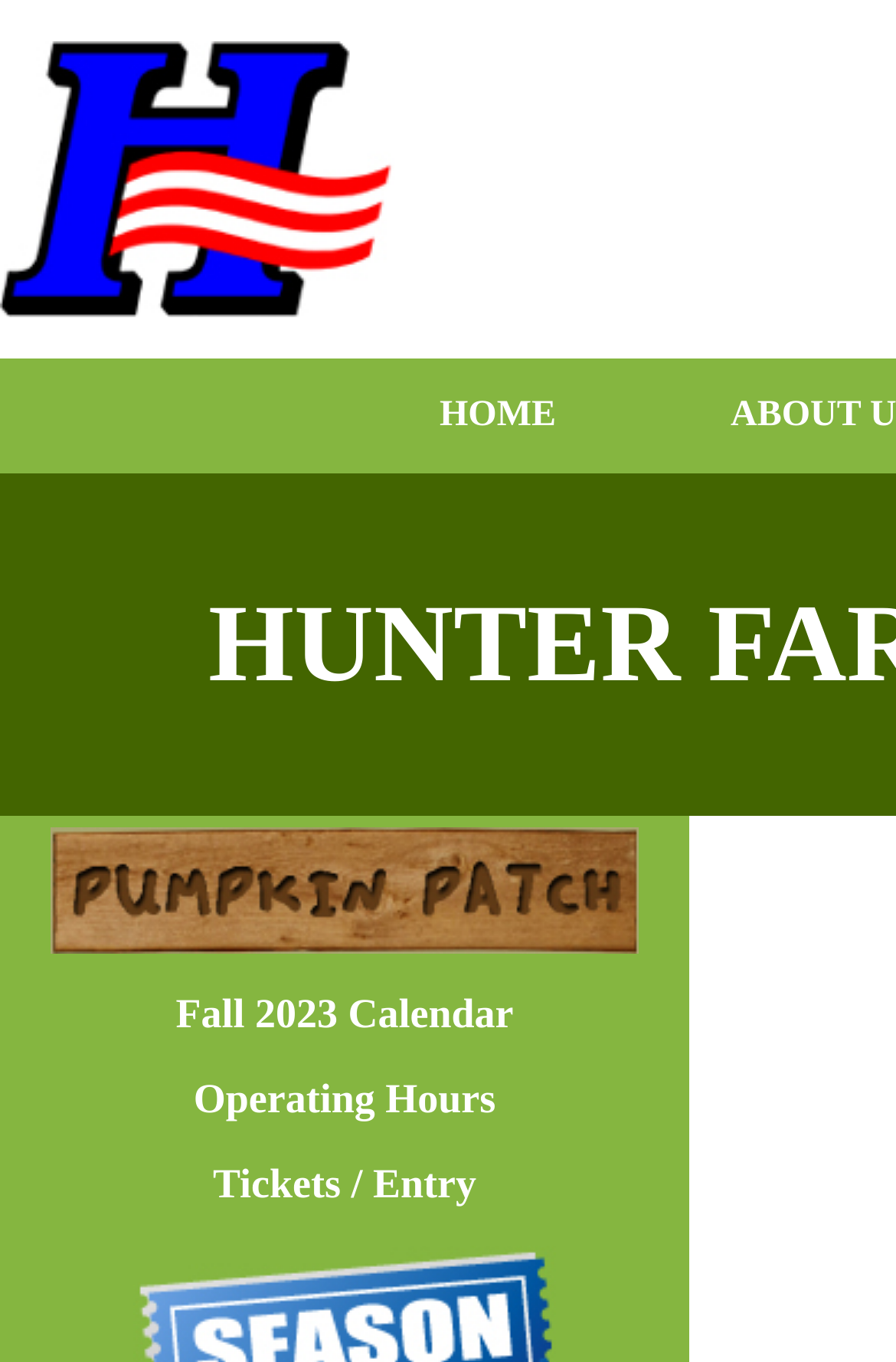Create a detailed narrative describing the layout and content of the webpage.

The webpage appears to be the homepage of Hunter Family Farms of Atwater. At the top-left section, there is a layout table cell that occupies about 77% of the screen width and 26% of the screen height. Within this table cell, there is an image that takes up about 44% of the table cell's width and 23% of its height. 

To the right of the image, there is a link labeled "HOME". Below the image, there is another image that occupies about 66% of the table cell's width and 9% of its height. 

On the bottom-right section of the table cell, there are three links arranged vertically: "Fall 2023 Calendar", "Operating Hours", and "Tickets / Entry". These links are positioned close to each other, with "Fall 2023 Calendar" being the topmost and "Tickets / Entry" being the bottommost.